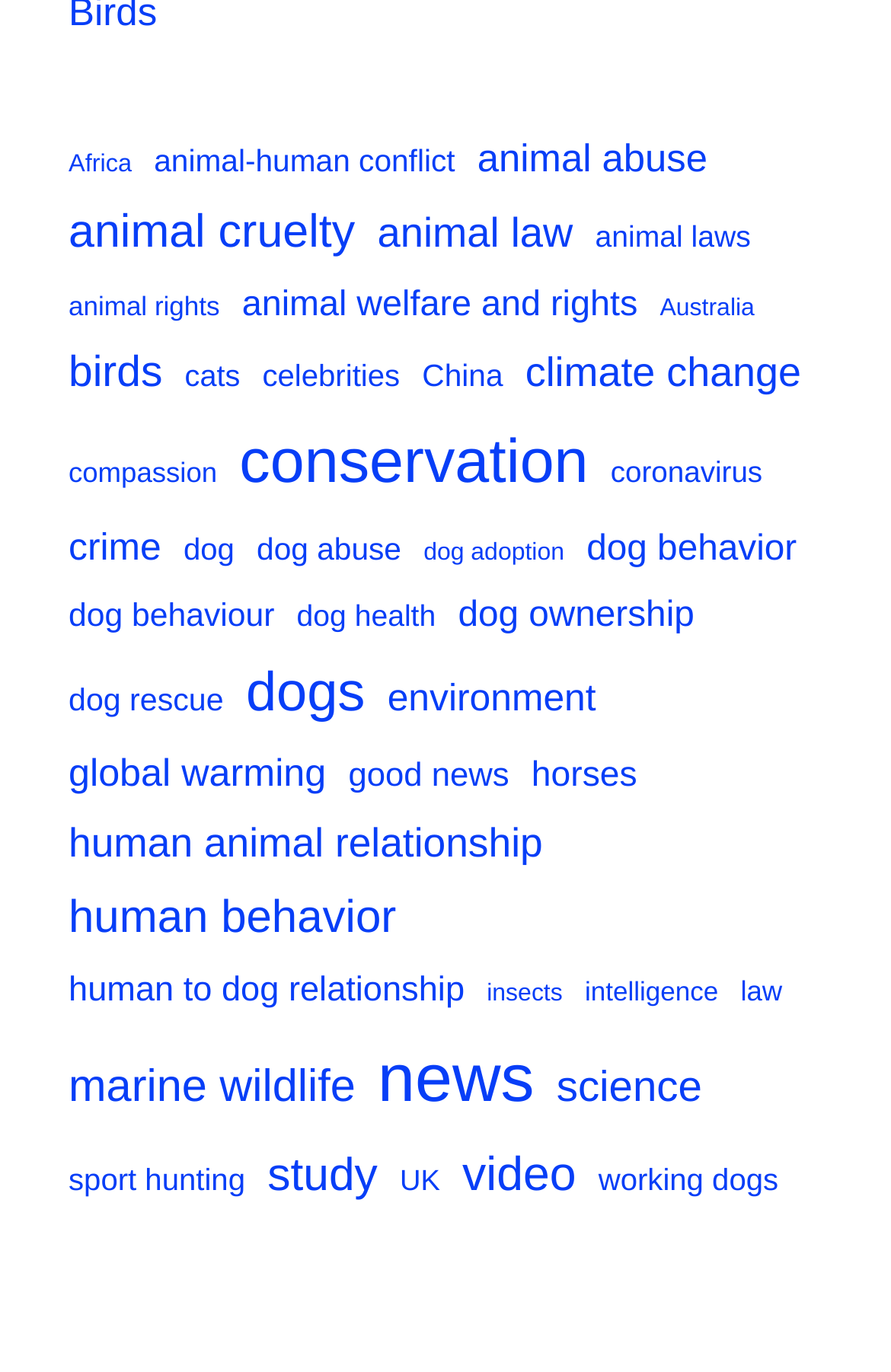Using the description: "human animal relationship", determine the UI element's bounding box coordinates. Ensure the coordinates are in the format of four float numbers between 0 and 1, i.e., [left, top, right, bottom].

[0.077, 0.589, 0.609, 0.639]